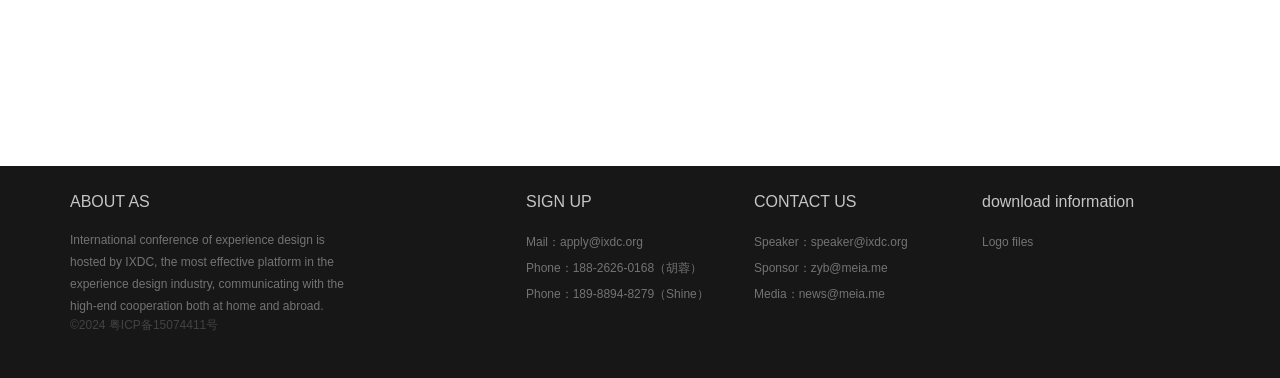How many ways are provided to contact the conference organizers?
Using the visual information, reply with a single word or short phrase.

5